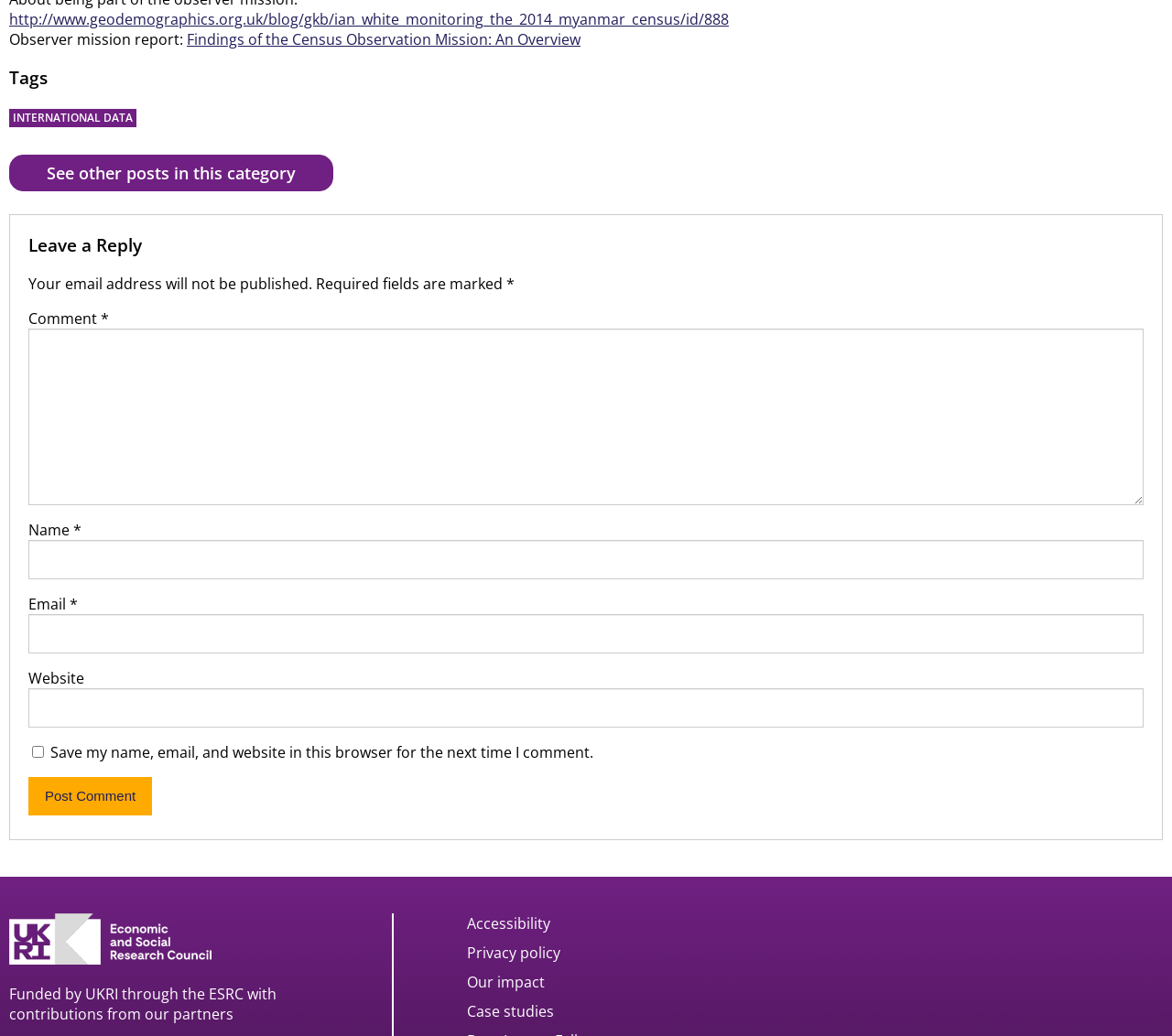Identify the bounding box coordinates of the element to click to follow this instruction: 'Leave a comment'. Ensure the coordinates are four float values between 0 and 1, provided as [left, top, right, bottom].

[0.024, 0.225, 0.976, 0.247]